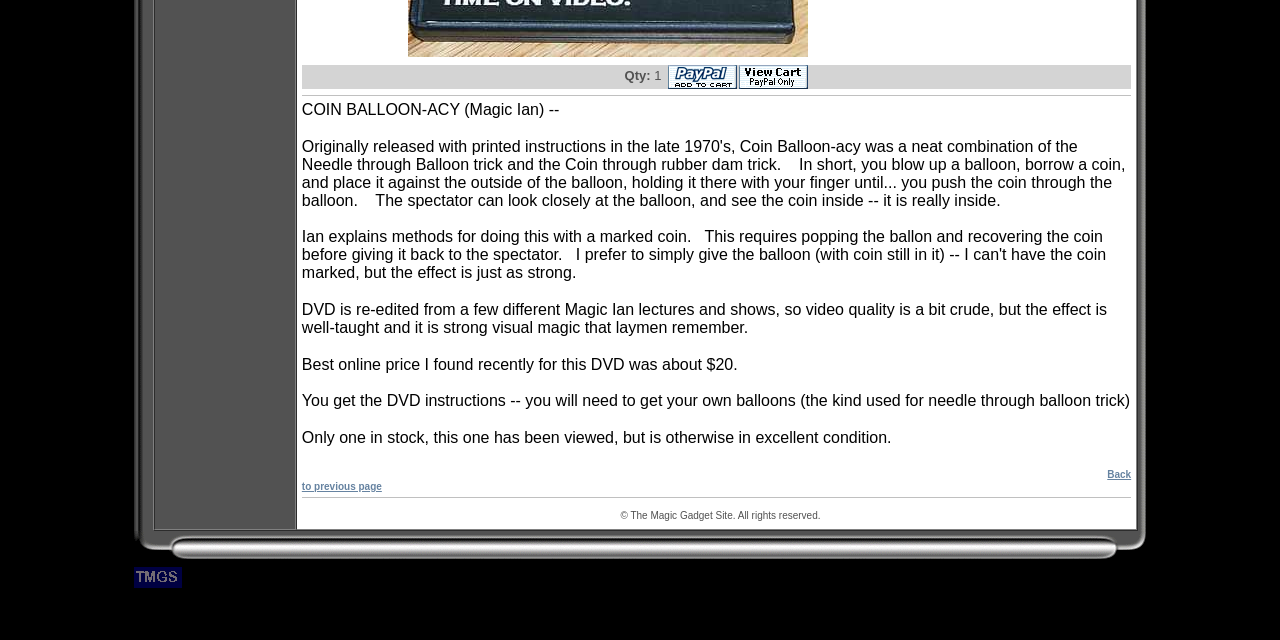Bounding box coordinates should be provided in the format (top-left x, top-left y, bottom-right x, bottom-right y) with all values between 0 and 1. Identify the bounding box for this UI element: Back to previous page

[0.236, 0.731, 0.884, 0.768]